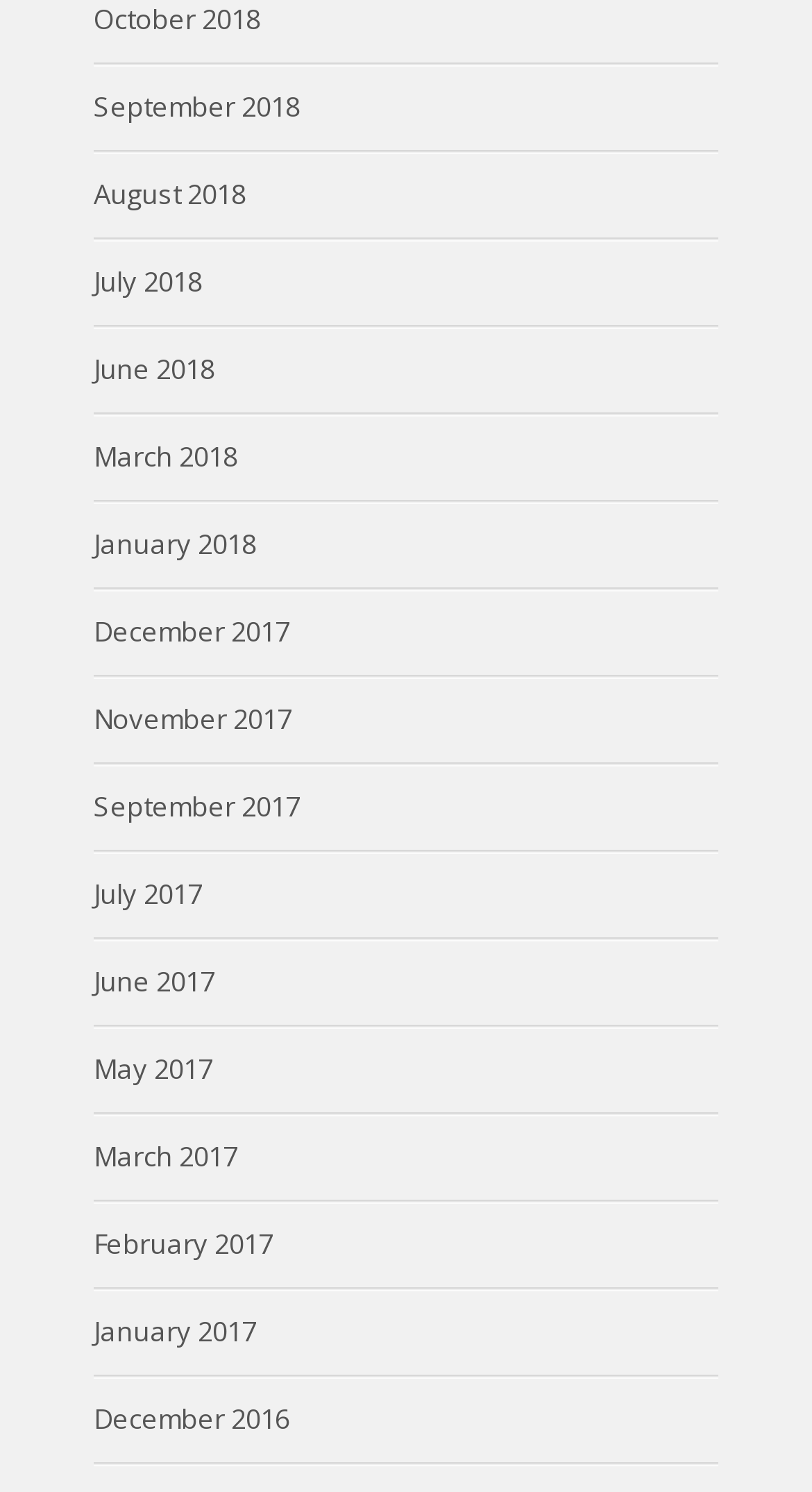Identify the bounding box coordinates of the region that should be clicked to execute the following instruction: "view October 2018".

[0.115, 0.0, 0.321, 0.025]